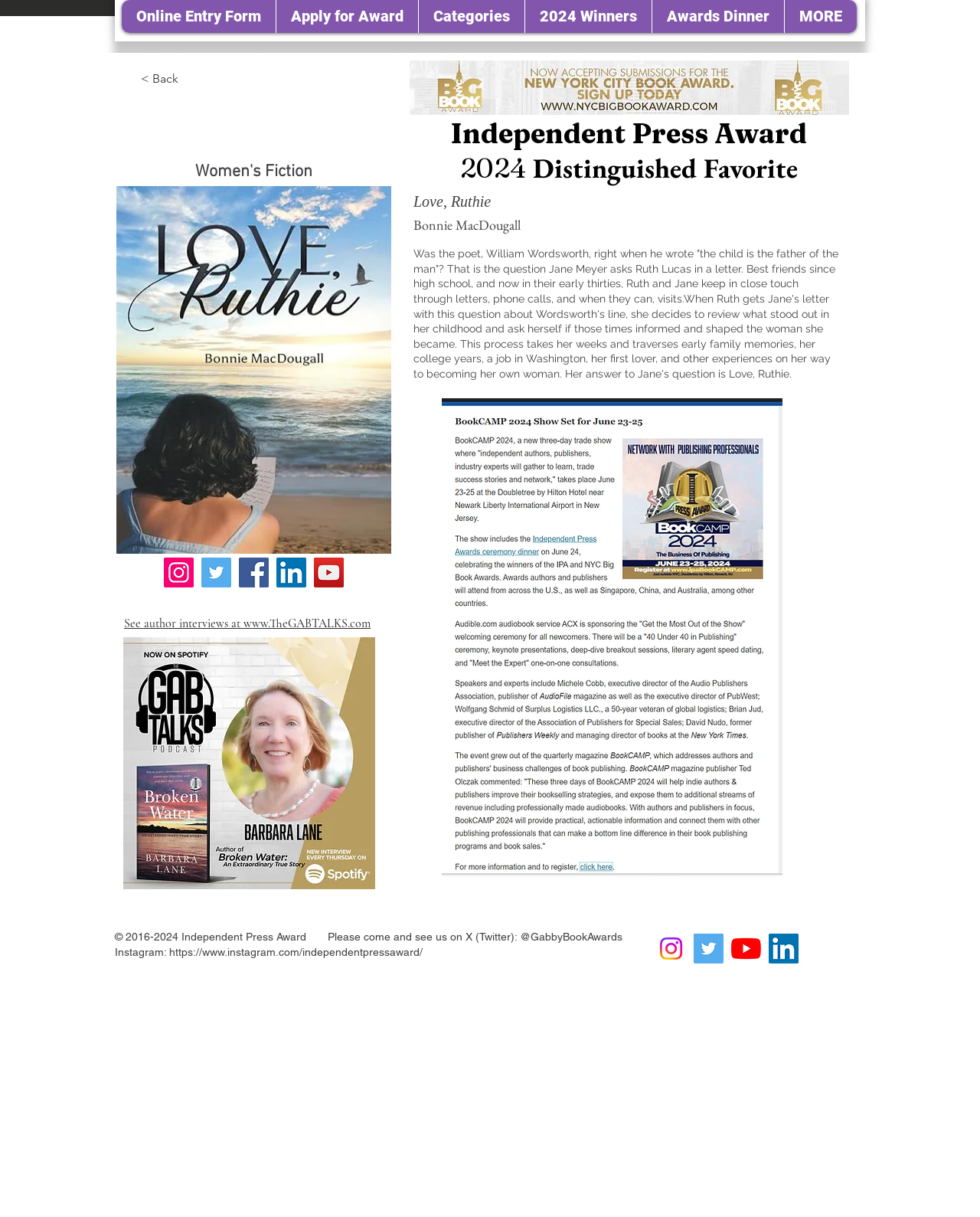Please find and report the bounding box coordinates of the element to click in order to perform the following action: "Click on Online Entry Form". The coordinates should be expressed as four float numbers between 0 and 1, in the format [left, top, right, bottom].

[0.124, 0.0, 0.281, 0.027]